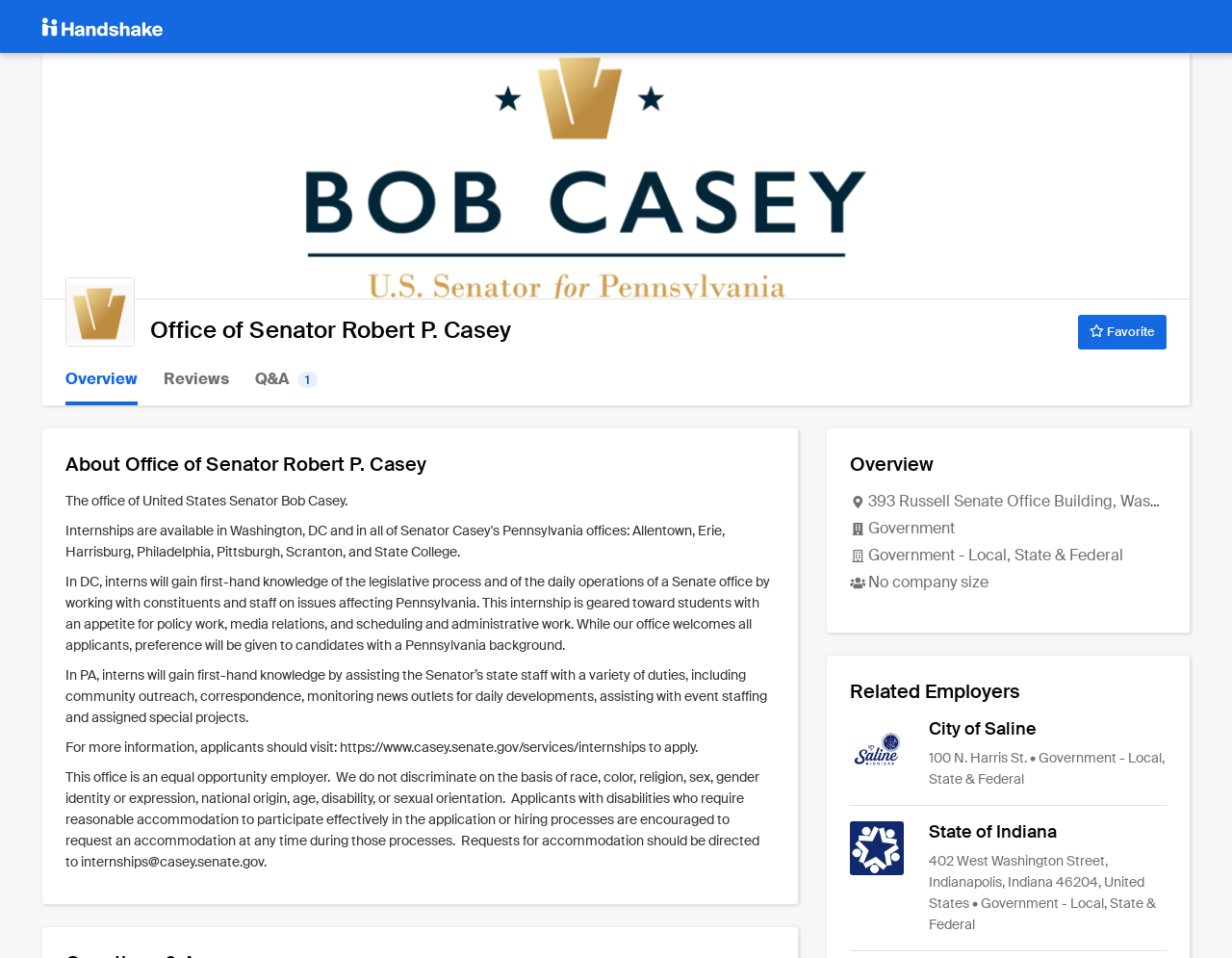What type of industry does the organization belong to?
Could you please answer the question thoroughly and with as much detail as possible?

I found the answer by looking at the static text element with the text 'Government' which is located under the 'Overview' section.